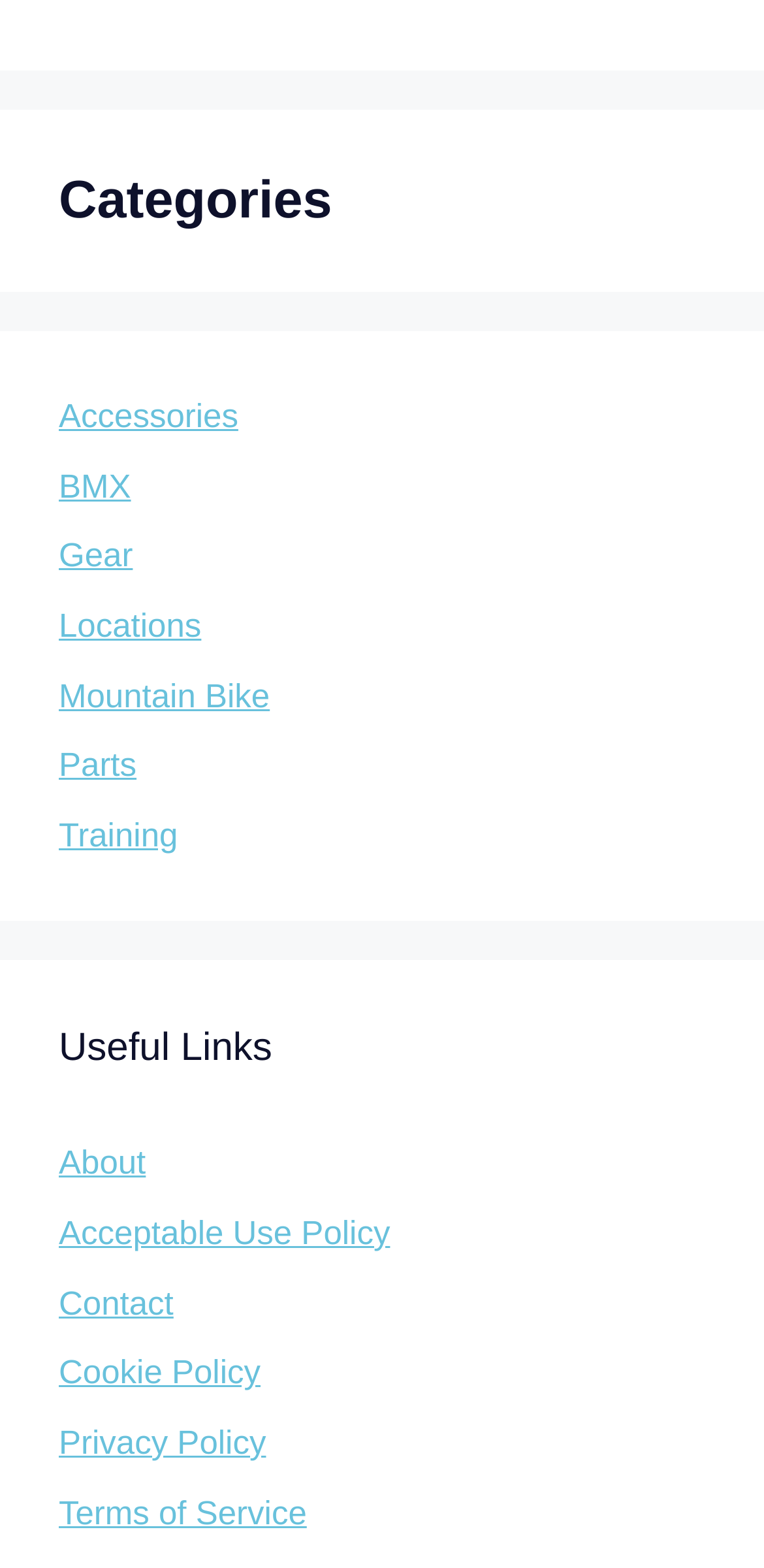Give a concise answer of one word or phrase to the question: 
What is the purpose of the 'Useful Links' section?

Provide additional information